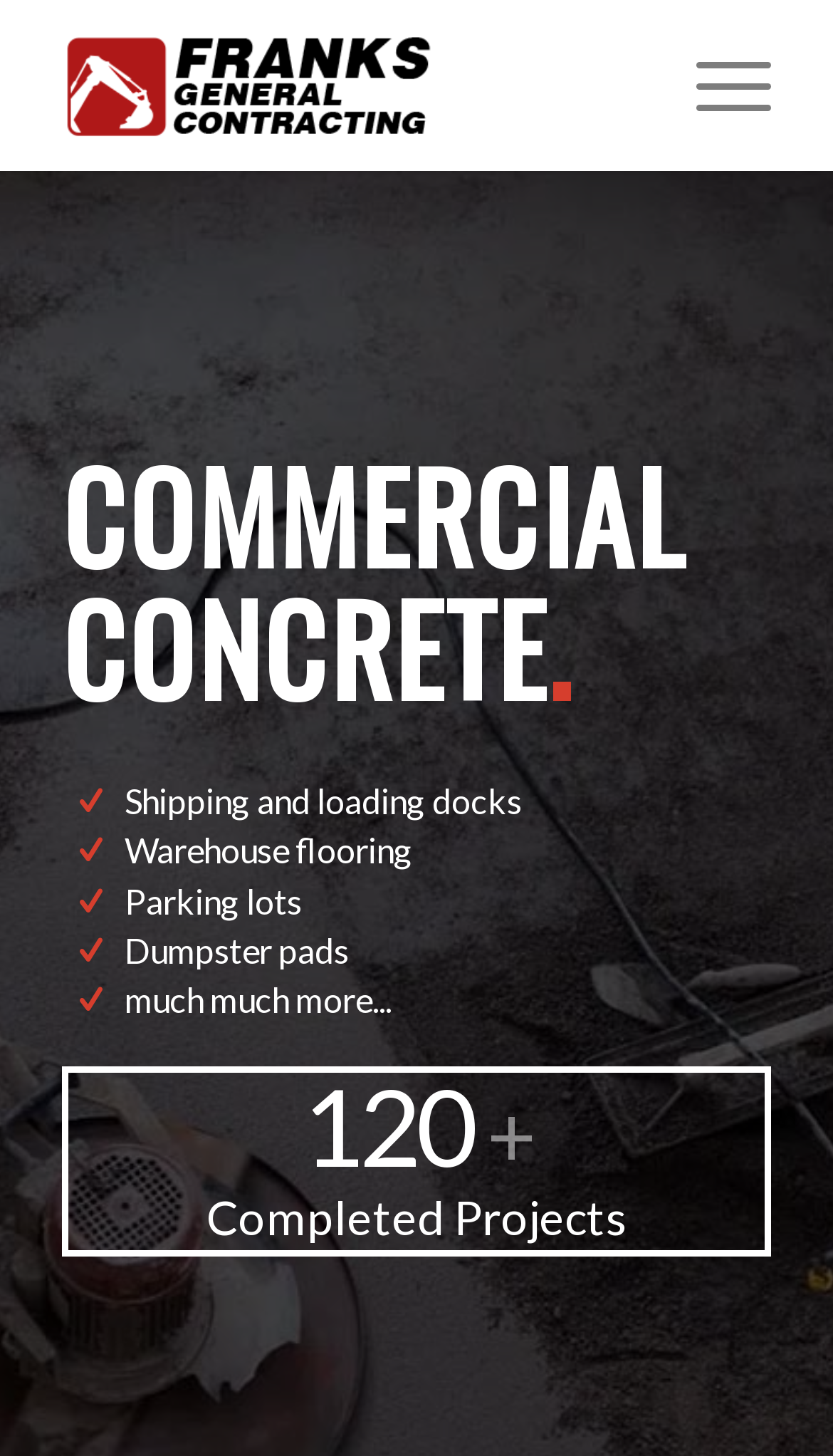Please locate the UI element described by "aria-label="HEADER-LOGO" title="HEADER-LOGO"" and provide its bounding box coordinates.

[0.075, 0.0, 0.755, 0.117]